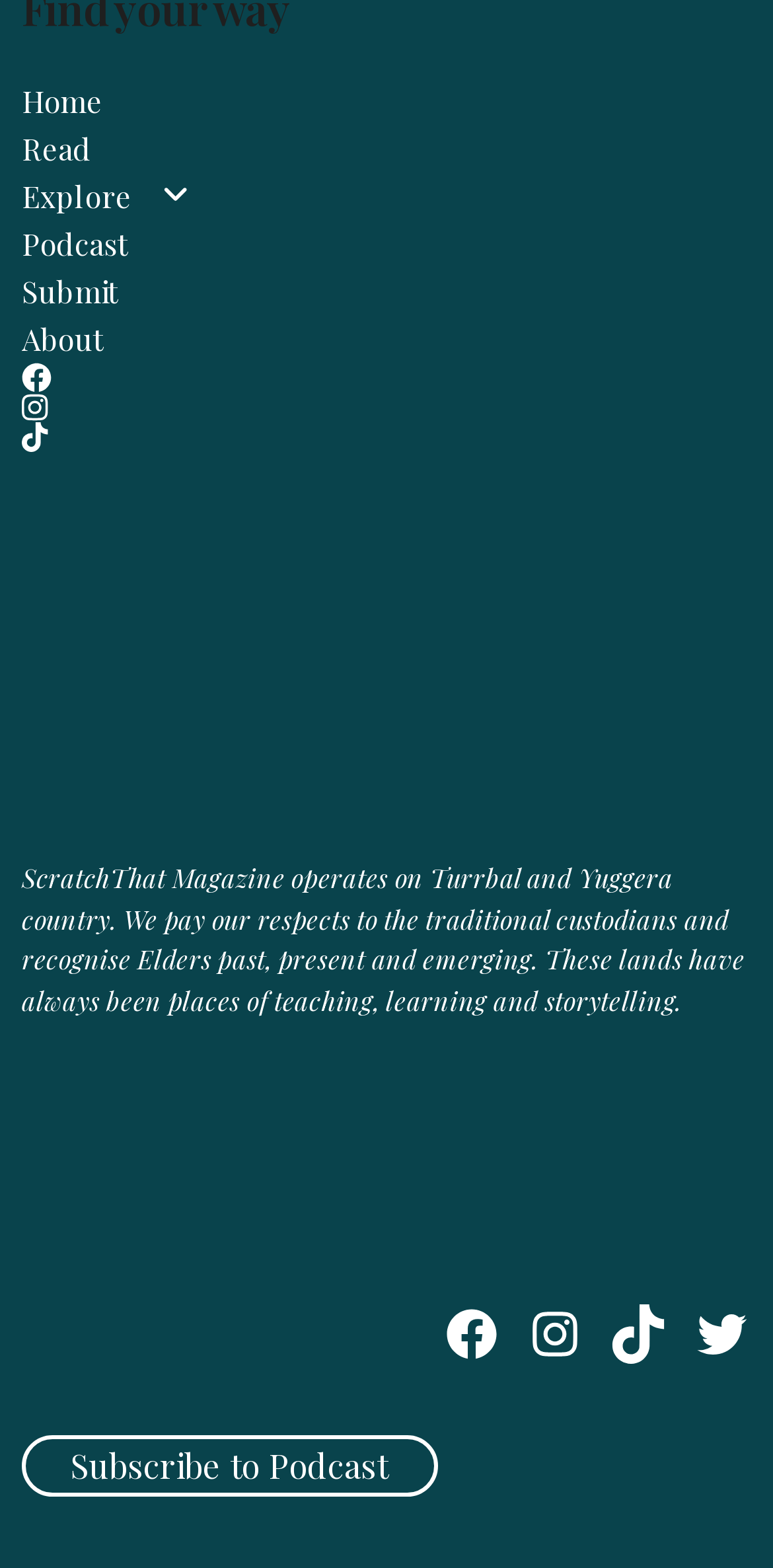Bounding box coordinates are specified in the format (top-left x, top-left y, bottom-right x, bottom-right y). All values are floating point numbers bounded between 0 and 1. Please provide the bounding box coordinate of the region this sentence describes: I decline

None